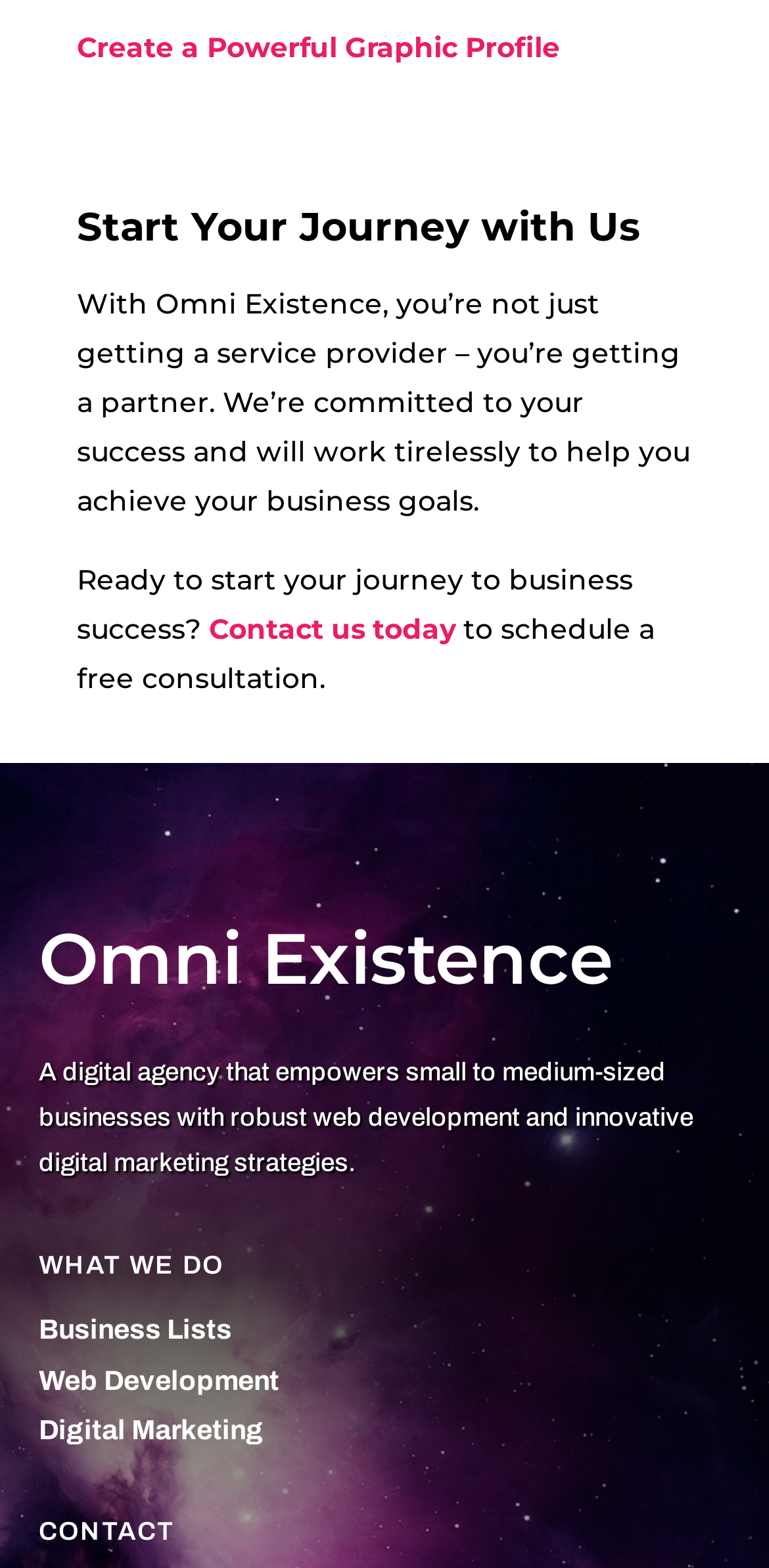Locate the UI element described by Business Lists and provide its bounding box coordinates. Use the format (top-left x, top-left y, bottom-right x, bottom-right y) with all values as floating point numbers between 0 and 1.

[0.05, 0.839, 0.301, 0.858]